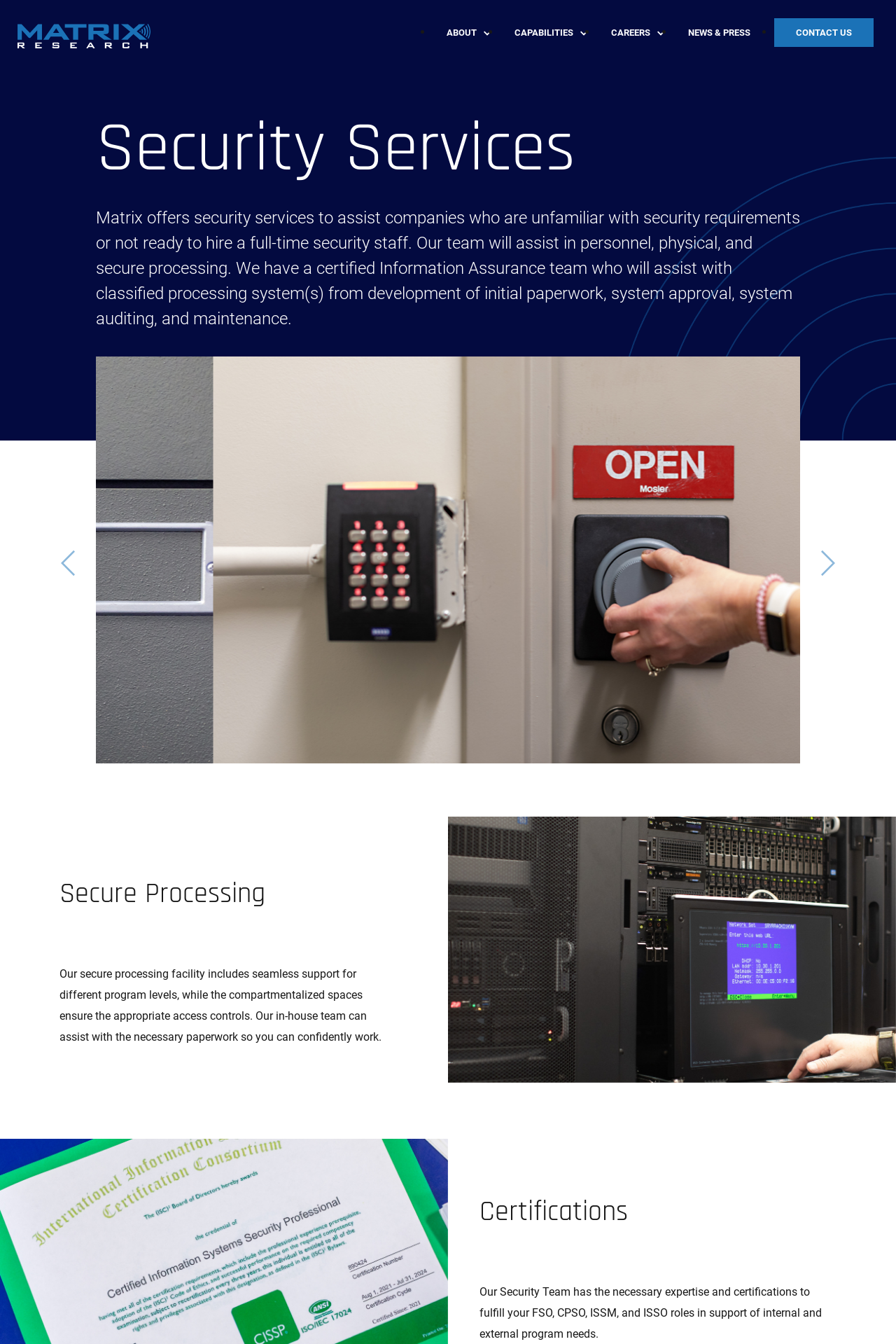Determine the bounding box coordinates of the UI element described below. Use the format (top-left x, top-left y, bottom-right x, bottom-right y) with floating point numbers between 0 and 1: Measurement Systems

[0.559, 0.056, 0.715, 0.077]